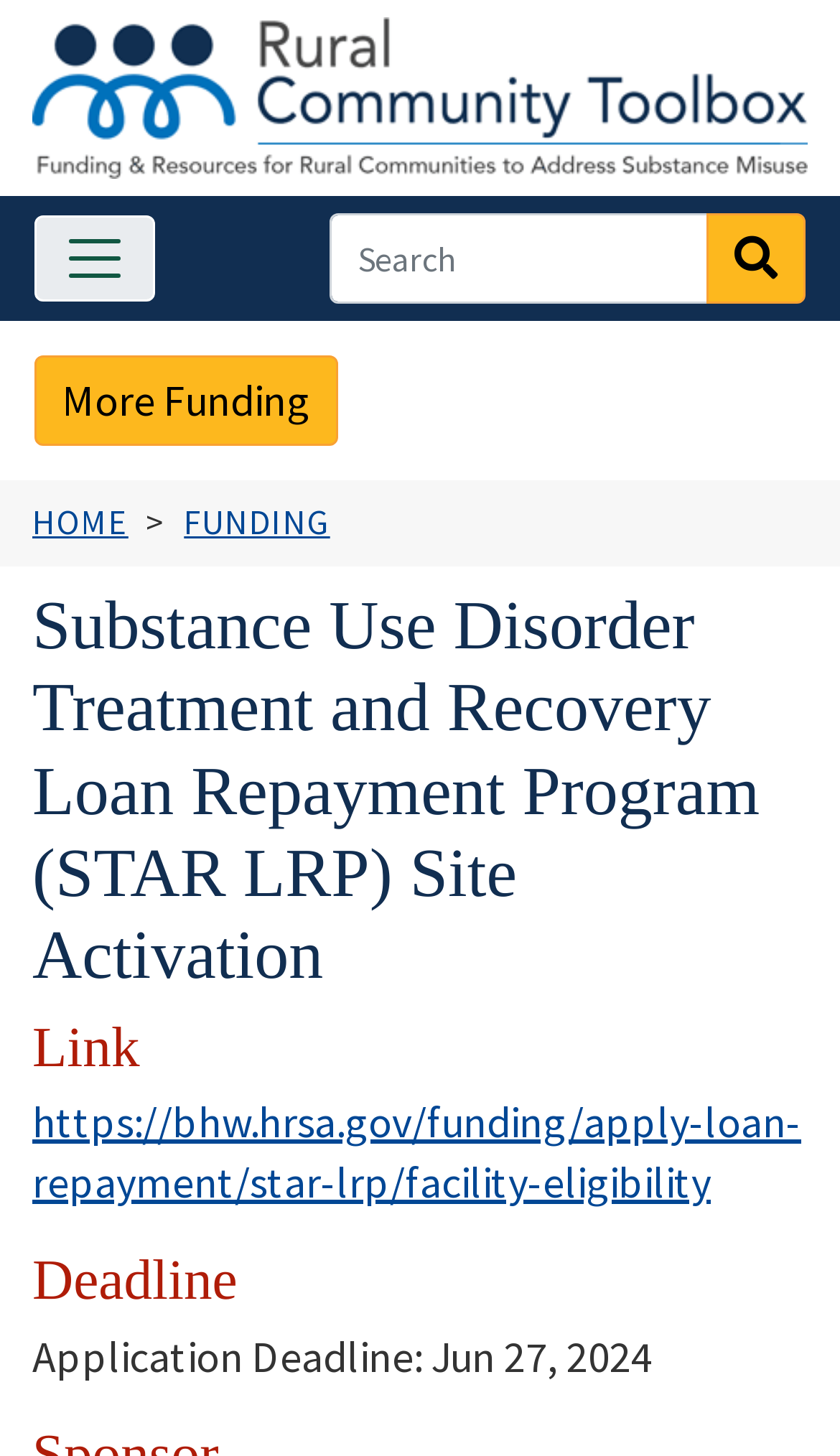What is the purpose of the button 'Toggle navigation'?
Carefully analyze the image and provide a detailed answer to the question.

I found the answer by looking at the button 'Toggle navigation' which is located in the navigation section at the top of the webpage, and it has an attribute 'expanded: False' indicating that it is used to expand the navigation.